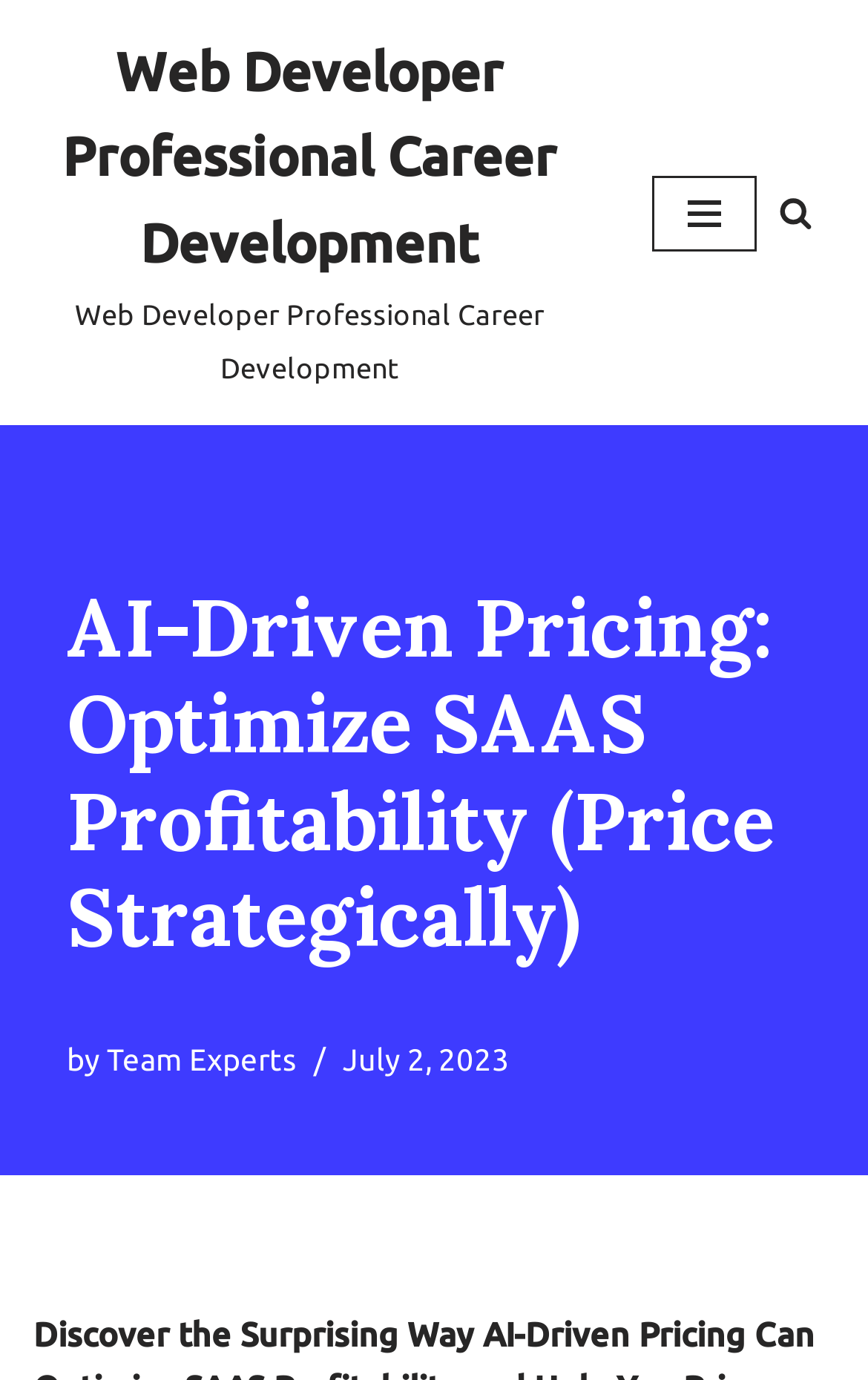Given the description: "Navigation Menu", determine the bounding box coordinates of the UI element. The coordinates should be formatted as four float numbers between 0 and 1, [left, top, right, bottom].

[0.751, 0.127, 0.872, 0.182]